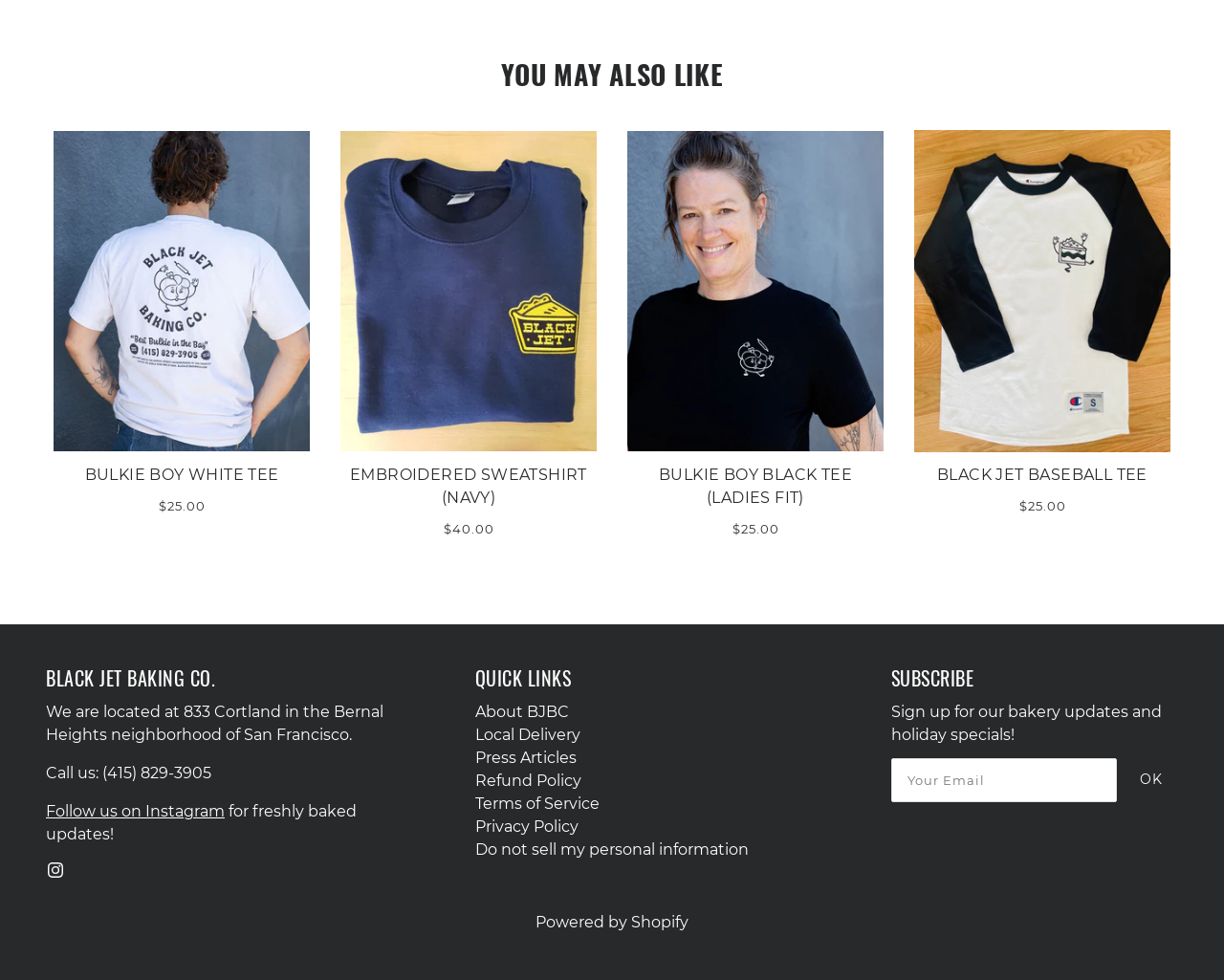Provide a brief response to the question below using one word or phrase:
What is the price of the 'Bulkie Boy White Tee'?

$25.00